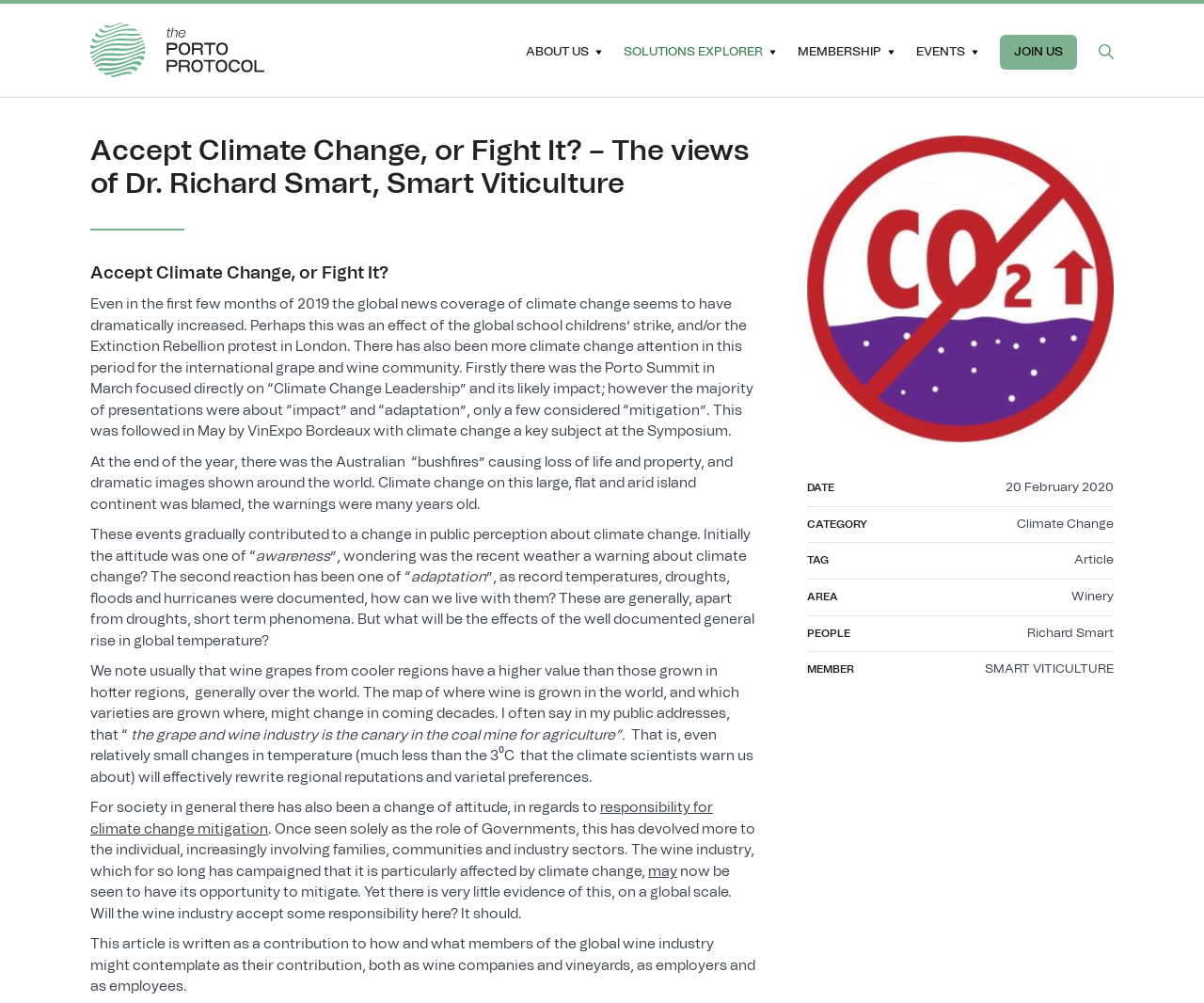Please look at the image and answer the question with a detailed explanation: What is the author's opinion on the wine industry's responsibility?

The author believes that the wine industry should accept some responsibility for climate change mitigation. This is clear in the sentence 'The wine industry, which for so long has campaigned that it is particularly affected by climate change, may now be seen to have its opportunity to mitigate. Yet there is very little evidence of this, on a global scale. Will the wine industry accept some responsibility here? It should.'